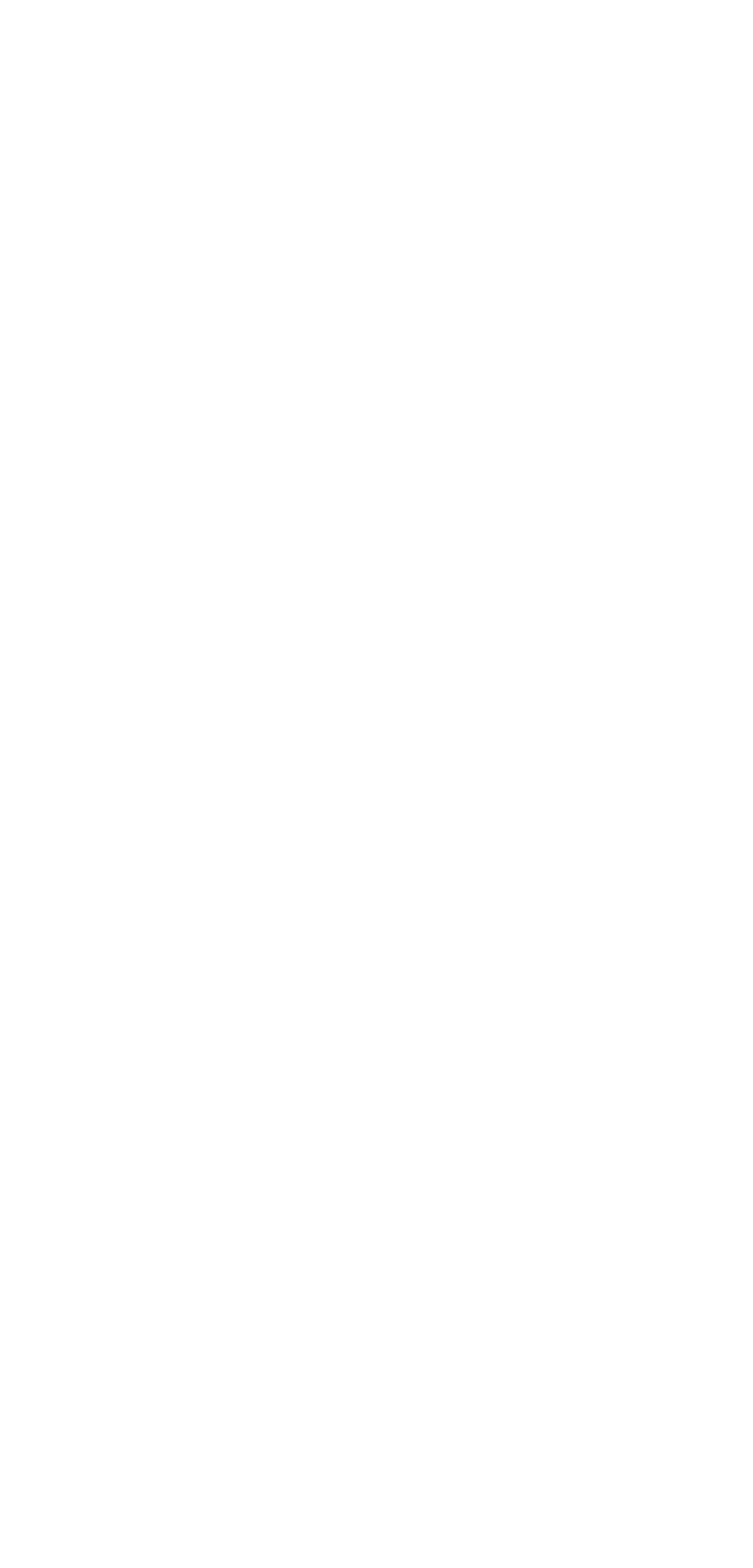Please answer the following query using a single word or phrase: 
What are the available links at the bottom?

IDL, Counseling, About, Books, Contact